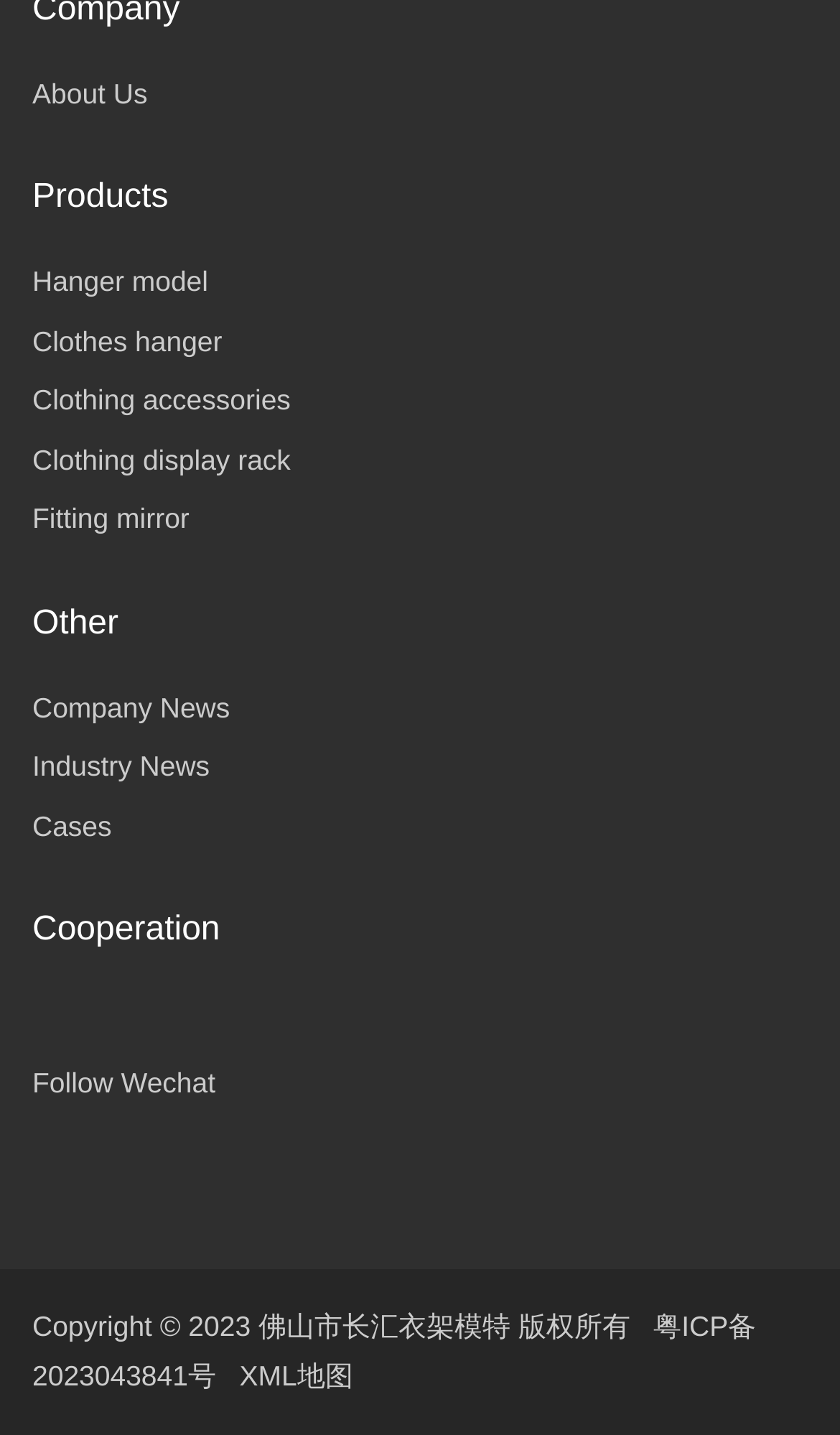Could you locate the bounding box coordinates for the section that should be clicked to accomplish this task: "Follow Wechat".

[0.038, 0.743, 0.256, 0.765]